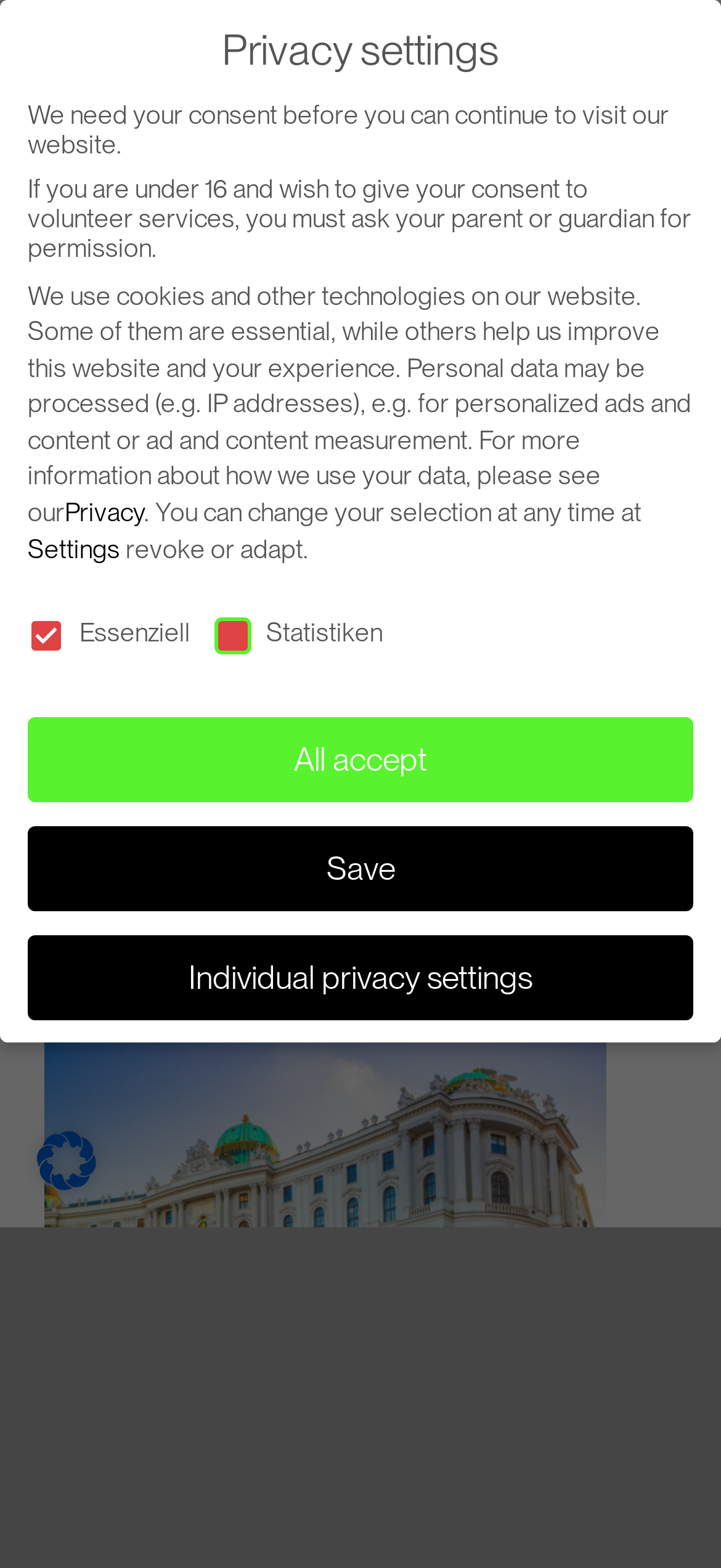What is the topic of the industry events?
Answer the question with a detailed and thorough explanation.

The topic of the industry events is mentioned in the static text 'We are very pleased to be represented at many great industry events on the topics of governance, risk & compliance in Austria, Germany and the Netherlands this fall.' which is located below the heading 'Where can we be found this fall?'.